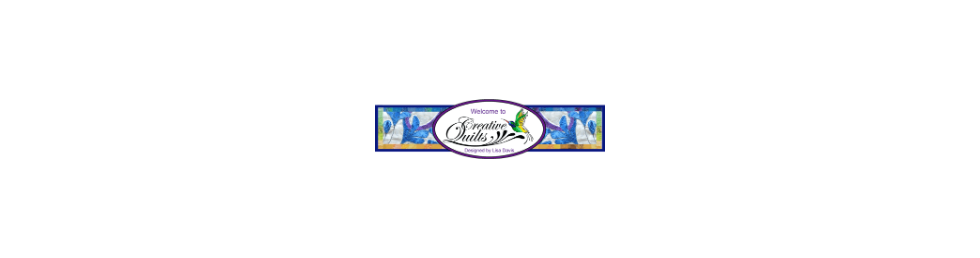Convey a detailed narrative of what is depicted in the image.

The image features a welcoming banner for "Creative Quilts," adorned with vibrant colors and intricate patterns. The central design showcases a rounded logo with elegant text that reads "Welcome to Creative Quilts." The background is a blend of blues and decorative elements that evoke the art of quilting. This banner serves as an inviting introduction to a gallery dedicated to showcasing beautiful quilt creations, emphasizing creativity and craftsmanship in the world of quilting. The design reflects an artistic flair, perfectly setting the tone for visitors exploring the quilt collection.